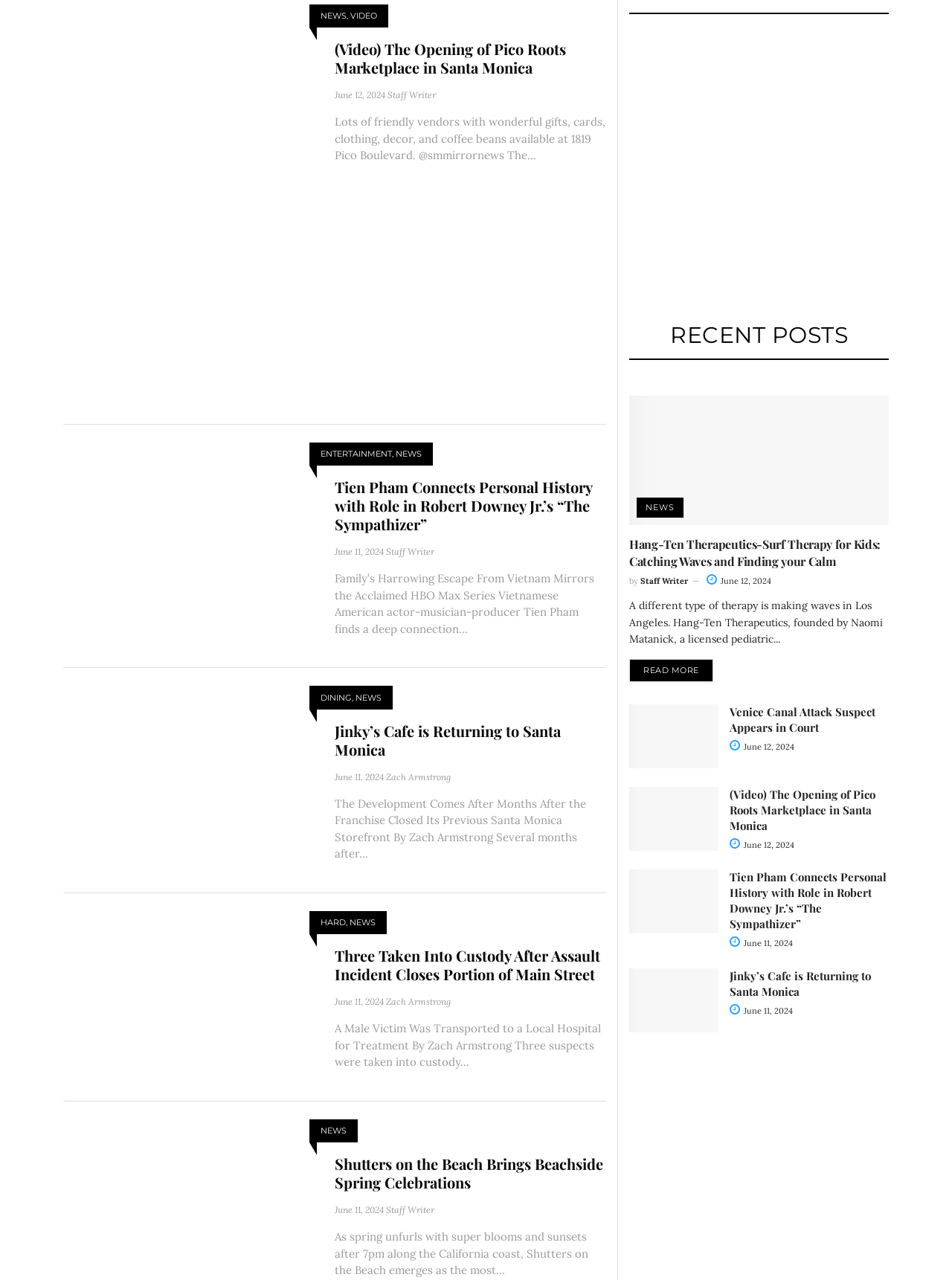How many articles are listed under 'RECENT POSTS'?
Answer the question with just one word or phrase using the image.

4